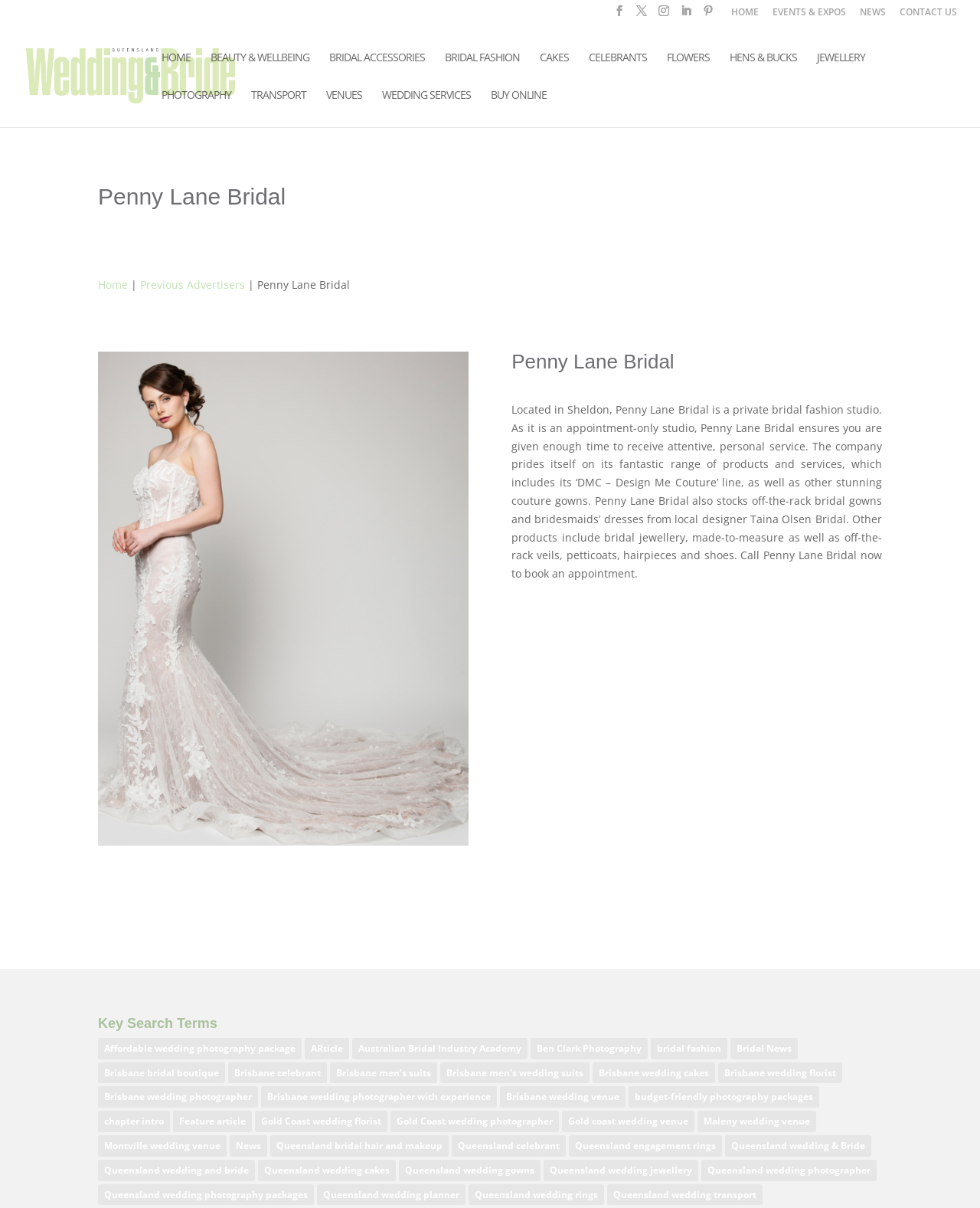Give a detailed account of the webpage.

The webpage is about Penny Lane Bridal, a Queensland wedding and bride magazine. At the top, there are several social media links, including LinkedIn and Pinterest, followed by a navigation menu with links to HOME, EVENTS & EXPOS, NEWS, and CONTACT US.

Below the navigation menu, there is a large section dedicated to Penny Lane Bridal, with a heading and a brief description of the company. The description explains that Penny Lane Bridal is a private bridal fashion studio located in Sheldon, offering personalized service and a range of products and services, including couture gowns, off-the-rack bridal gowns, and bridesmaids' dresses.

To the right of the description, there is a link to "Previous Advertisers" and a heading that reads "Penny Lane Bridal" again. Below this, there is a long paragraph of text that provides more information about the company's products and services.

Further down the page, there is a section with a heading that reads "Key Search Terms". This section contains a list of links to various articles and topics related to weddings, including affordable wedding photography packages, bridal fashion, and Queensland wedding venues.

The page also features a large article section that takes up most of the page's content. The article section is divided into several subheadings, including "Penny Lane Bridal", "Located in Sheldon", and "Key Search Terms". The article provides detailed information about Penny Lane Bridal's products and services, as well as related topics such as wedding photography, wedding cakes, and wedding florists.

Throughout the page, there are several links to other articles and topics, as well as calls to action, such as "View Current Advertisers" and "Buy Online". The page also features several images, including a logo for Queensland Wedding and Bride Magazine.